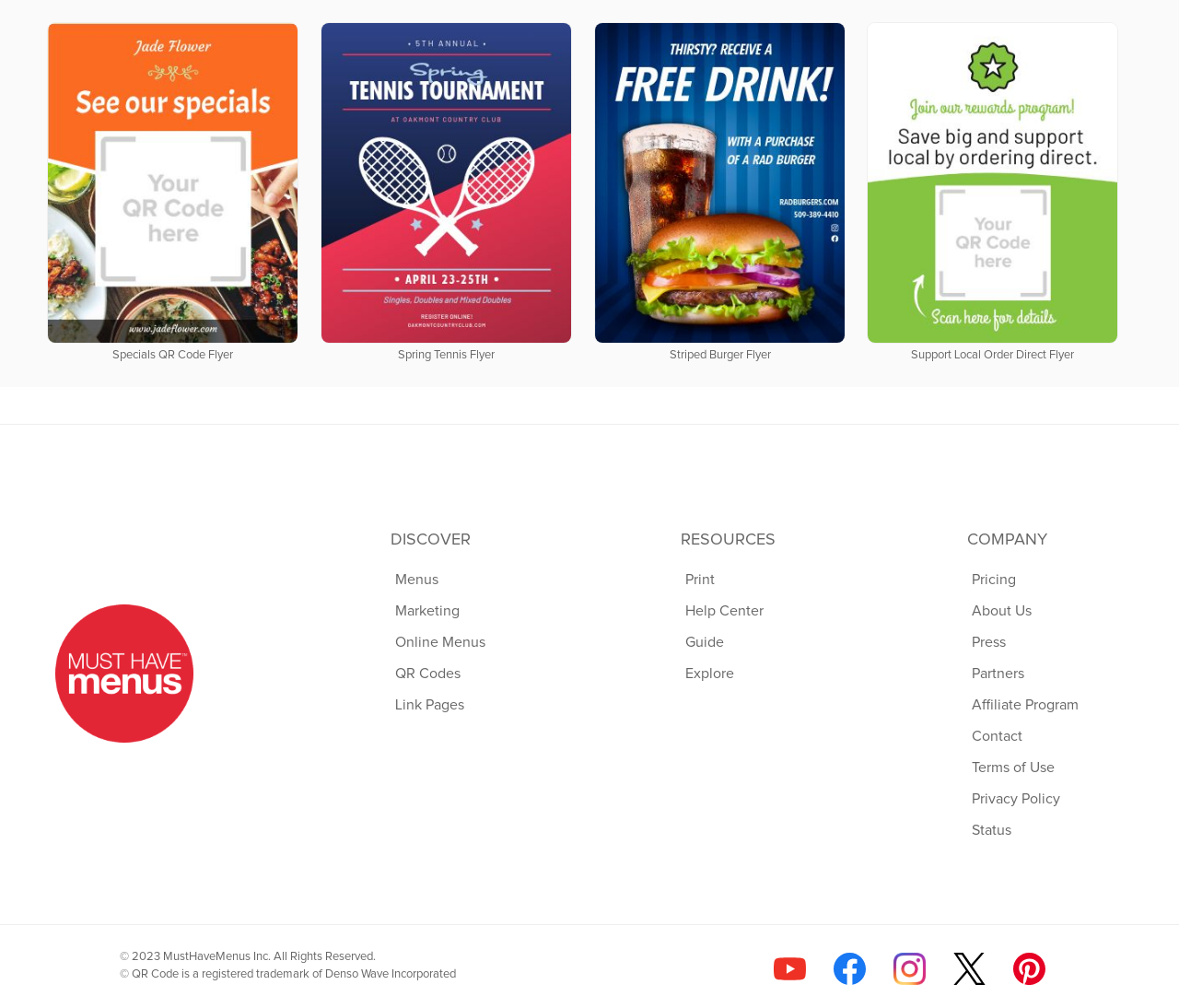What is the copyright information at the bottom of the webpage?
Please answer the question with a detailed and comprehensive explanation.

At the bottom of the webpage, there is a StaticText element with the description '© 2023 MustHaveMenus Inc. All Rights Reserved.', indicating the copyright information of the website.